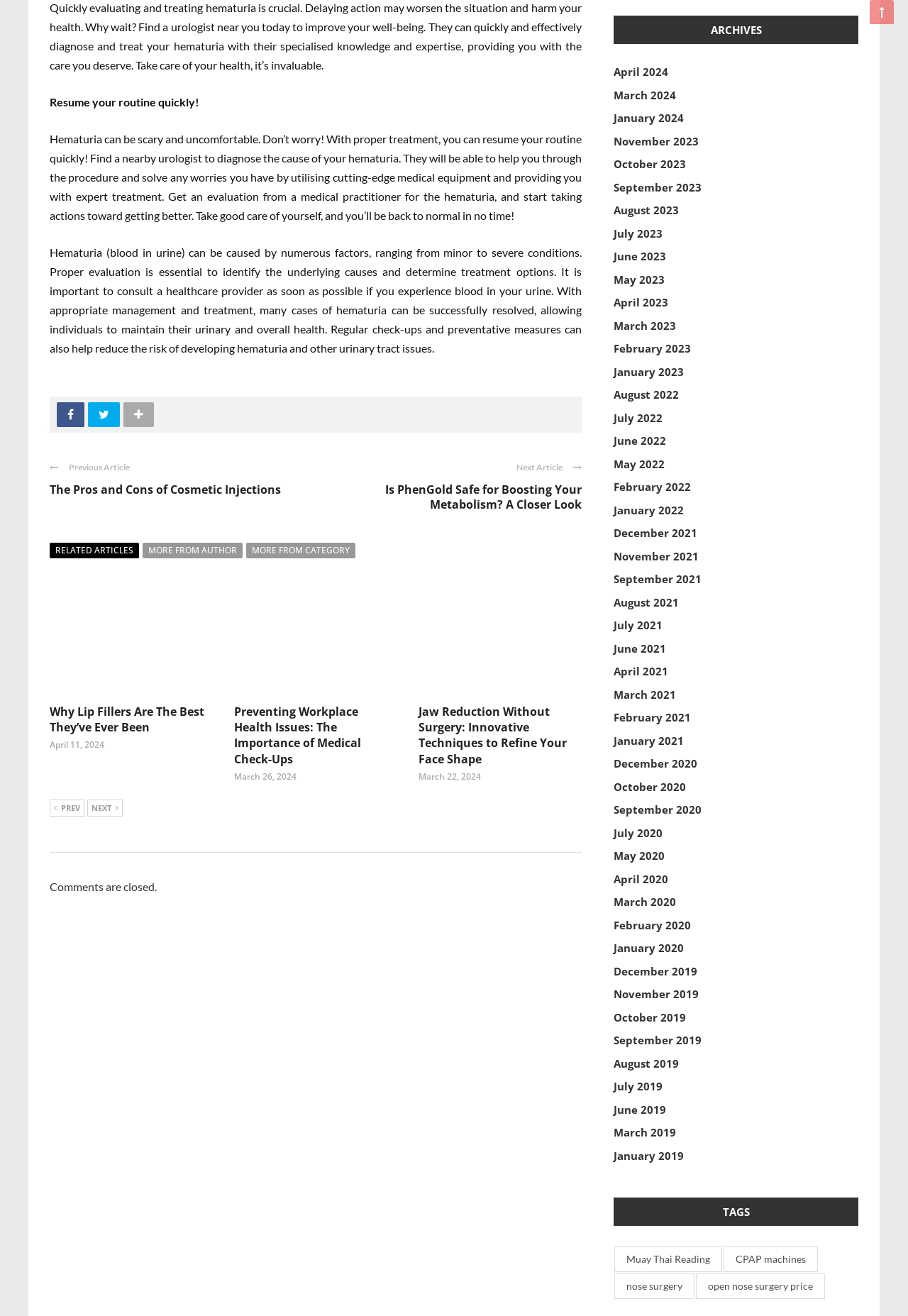Using the provided element description "Privacy Policy", determine the bounding box coordinates of the UI element.

None